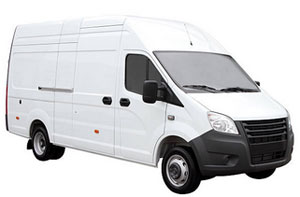Provide a comprehensive description of the image.

The image features a white delivery van, which is commonly utilized for moving services. This type of vehicle is ideal for preparations on a removal day, allowing individuals to transport their belongings smoothly. Proper planning, such as arranging accessible parking near the entryway, ensures a hassle-free moving experience. Whether you are packing your items or utilizing a "pack and go" service, having a van like this facilitates efficient loading and transportation of your possessions, making it a critical component of any moving process.